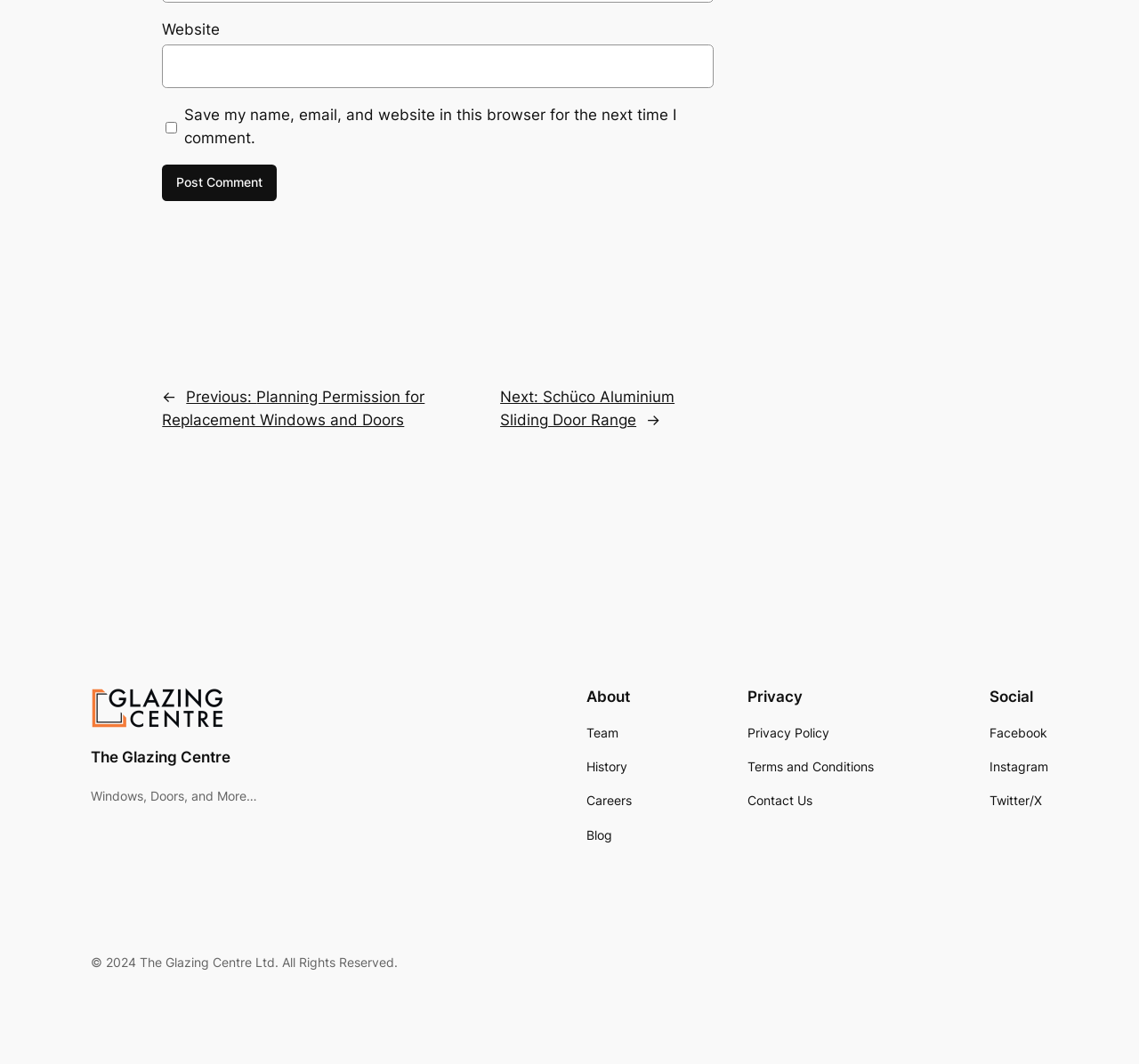Find the bounding box coordinates corresponding to the UI element with the description: "Privacy Policy". The coordinates should be formatted as [left, top, right, bottom], with values as floats between 0 and 1.

[0.656, 0.679, 0.728, 0.698]